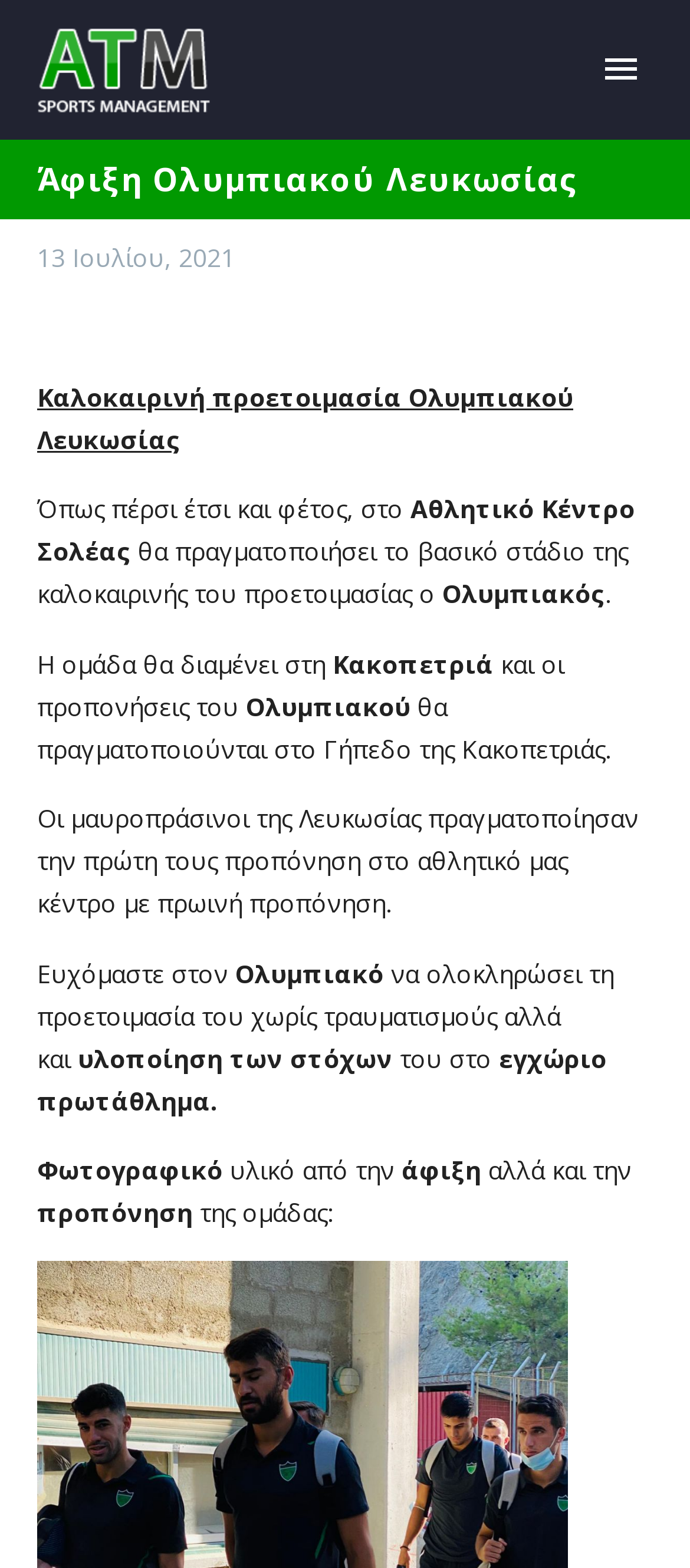Find the bounding box of the UI element described as: "Primary Menu". The bounding box coordinates should be given as four float values between 0 and 1, i.e., [left, top, right, bottom].

[0.854, 0.027, 0.946, 0.061]